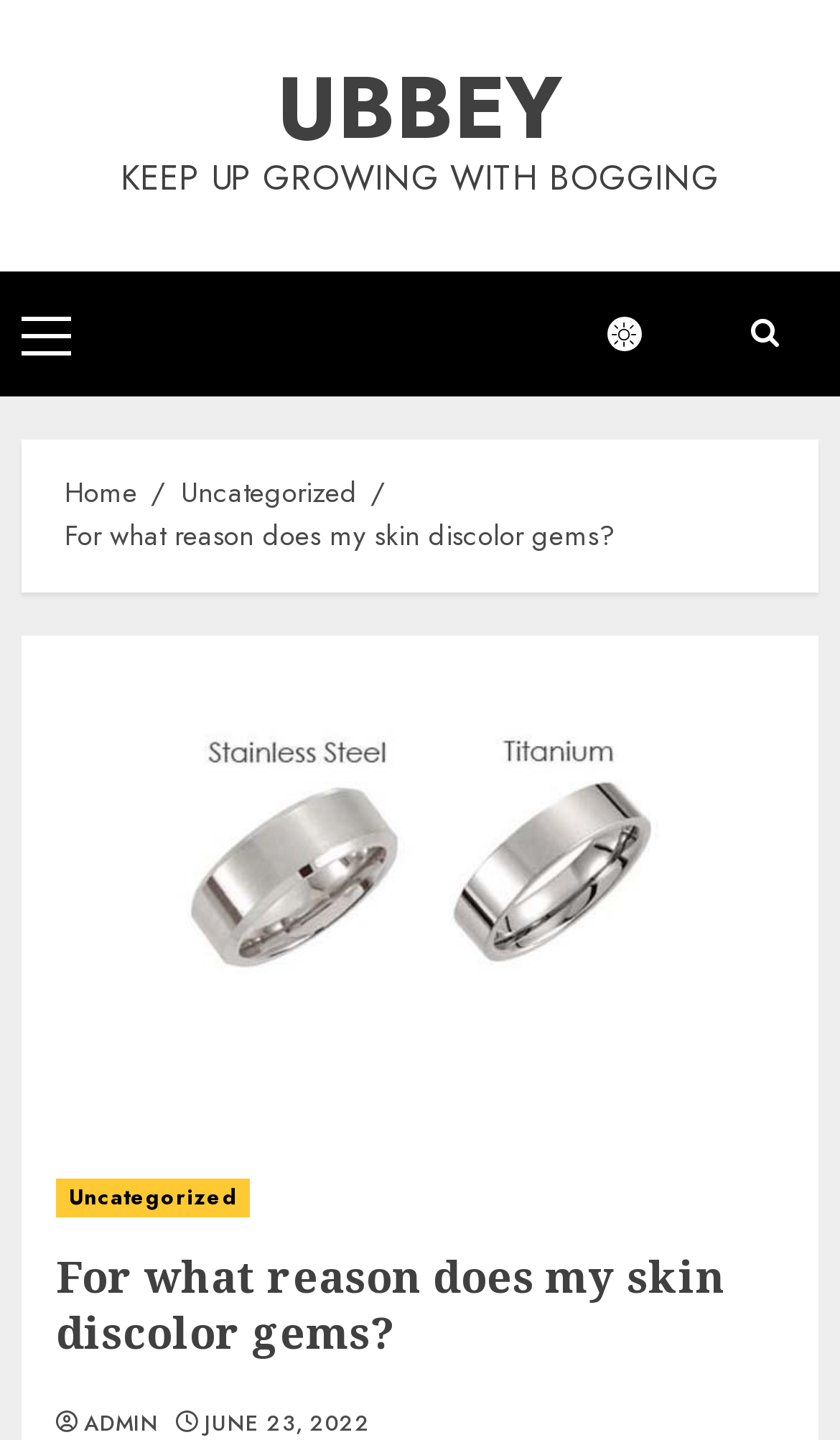Provide the bounding box coordinates for the area that should be clicked to complete the instruction: "Click on the UBBEY link".

[0.329, 0.031, 0.671, 0.118]